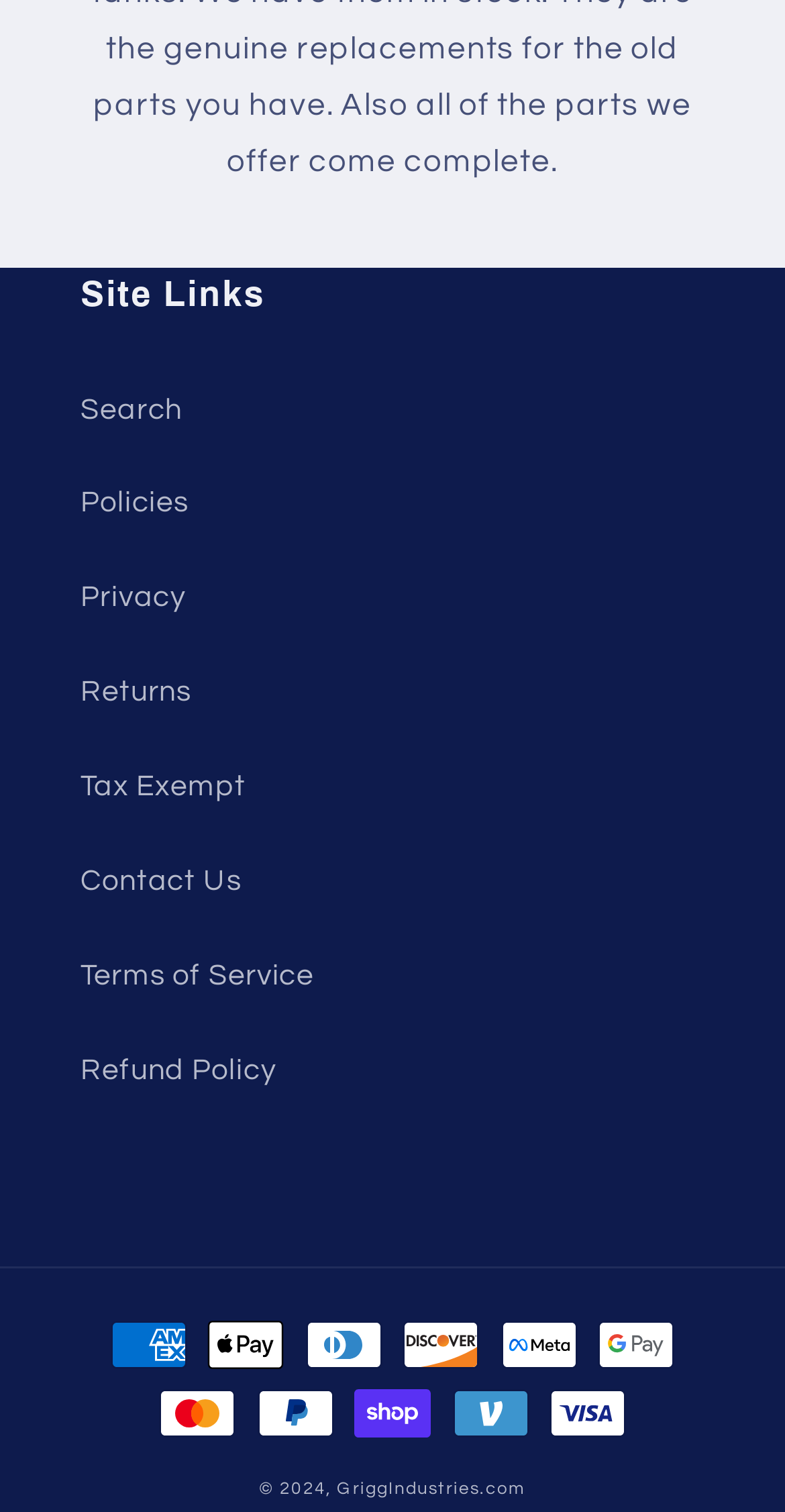Predict the bounding box of the UI element based on this description: "Contact Us".

[0.103, 0.552, 0.897, 0.614]